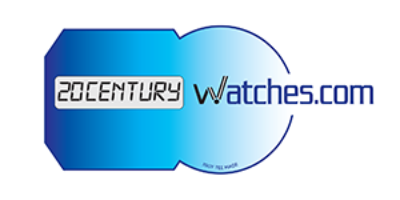Answer the question with a single word or phrase: 
What is emphasized by the smaller text 'watches.com'?

Digital presence